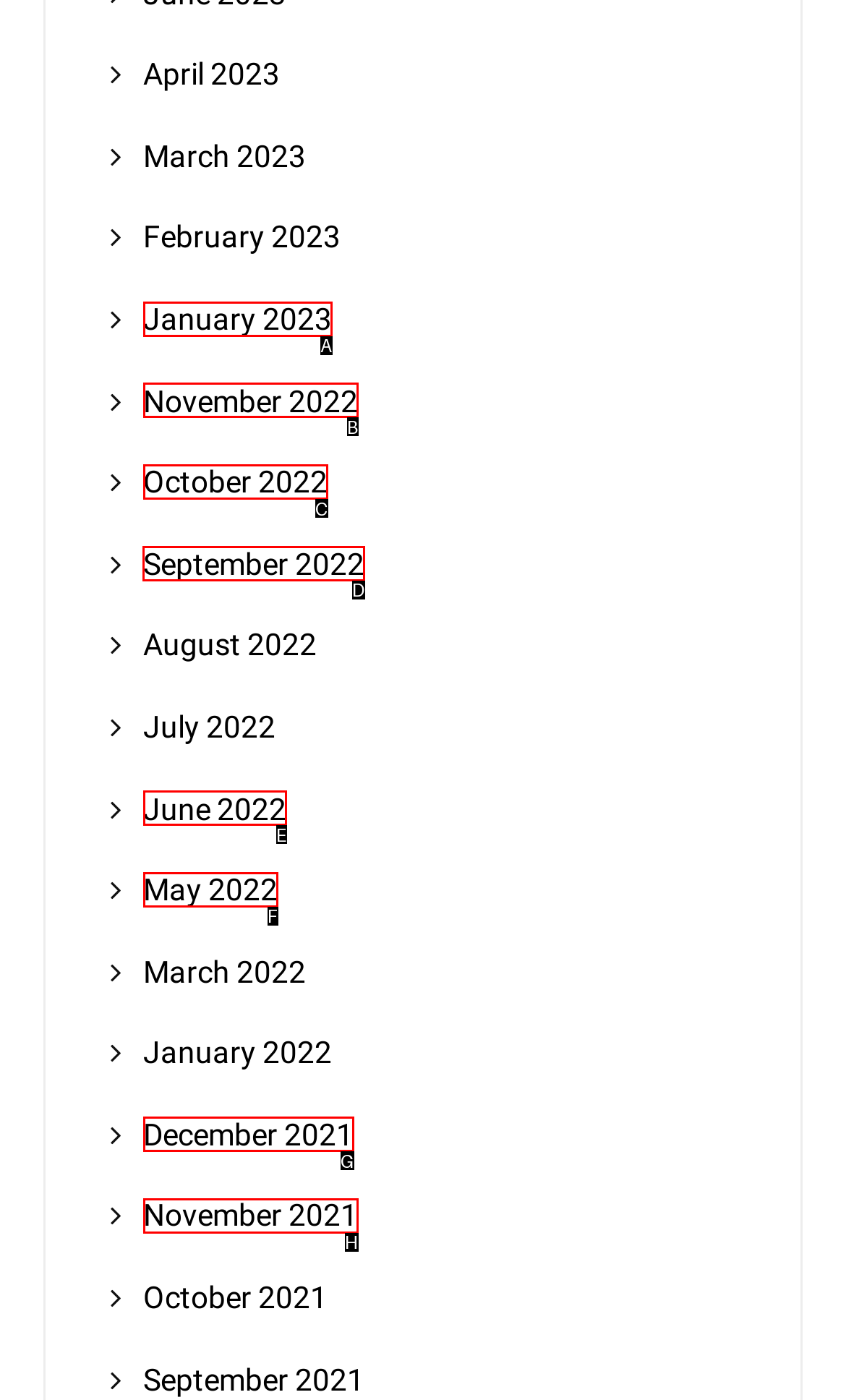Select the proper UI element to click in order to perform the following task: view September 2022. Indicate your choice with the letter of the appropriate option.

D